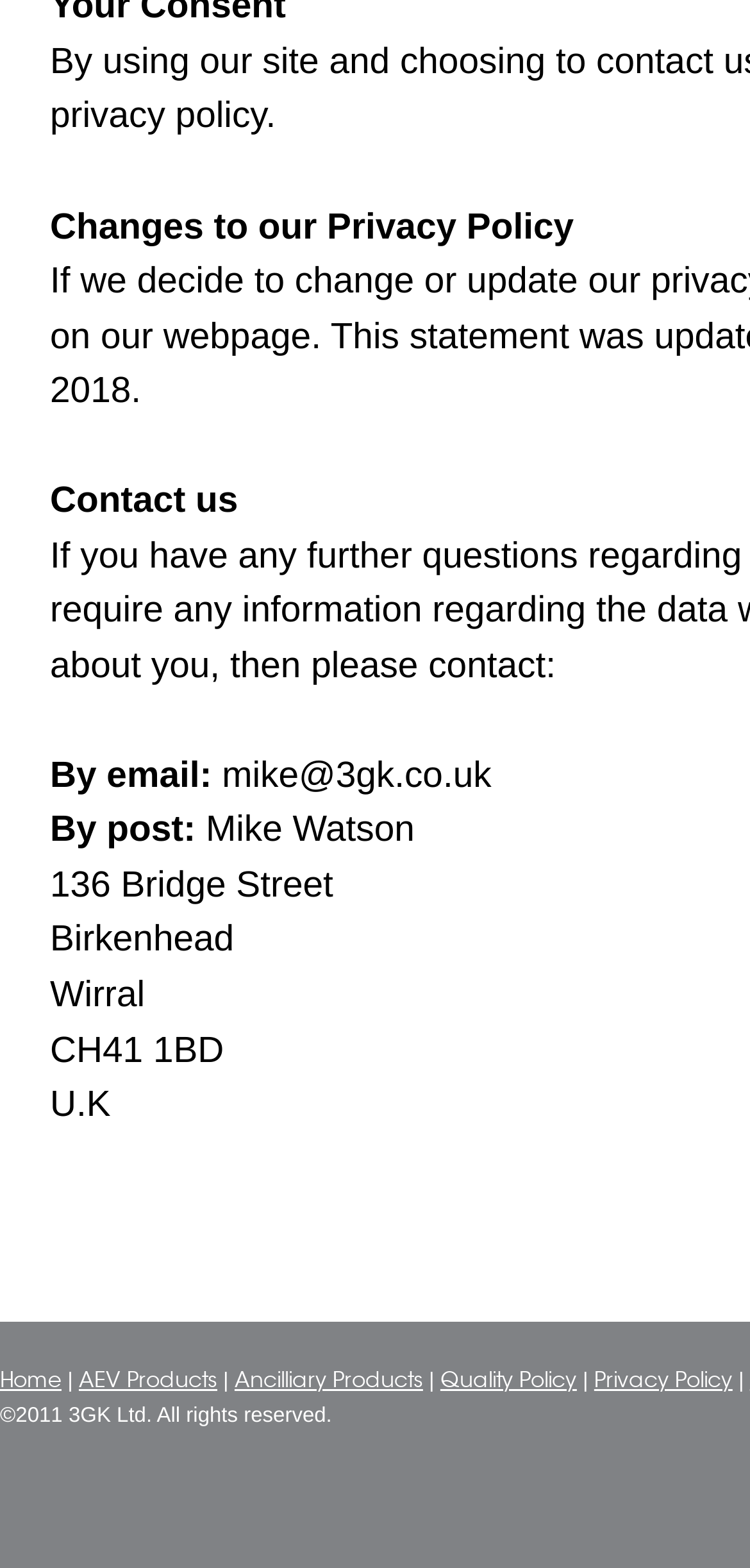What is the postcode of the address?
Relying on the image, give a concise answer in one word or a brief phrase.

CH41 1BD